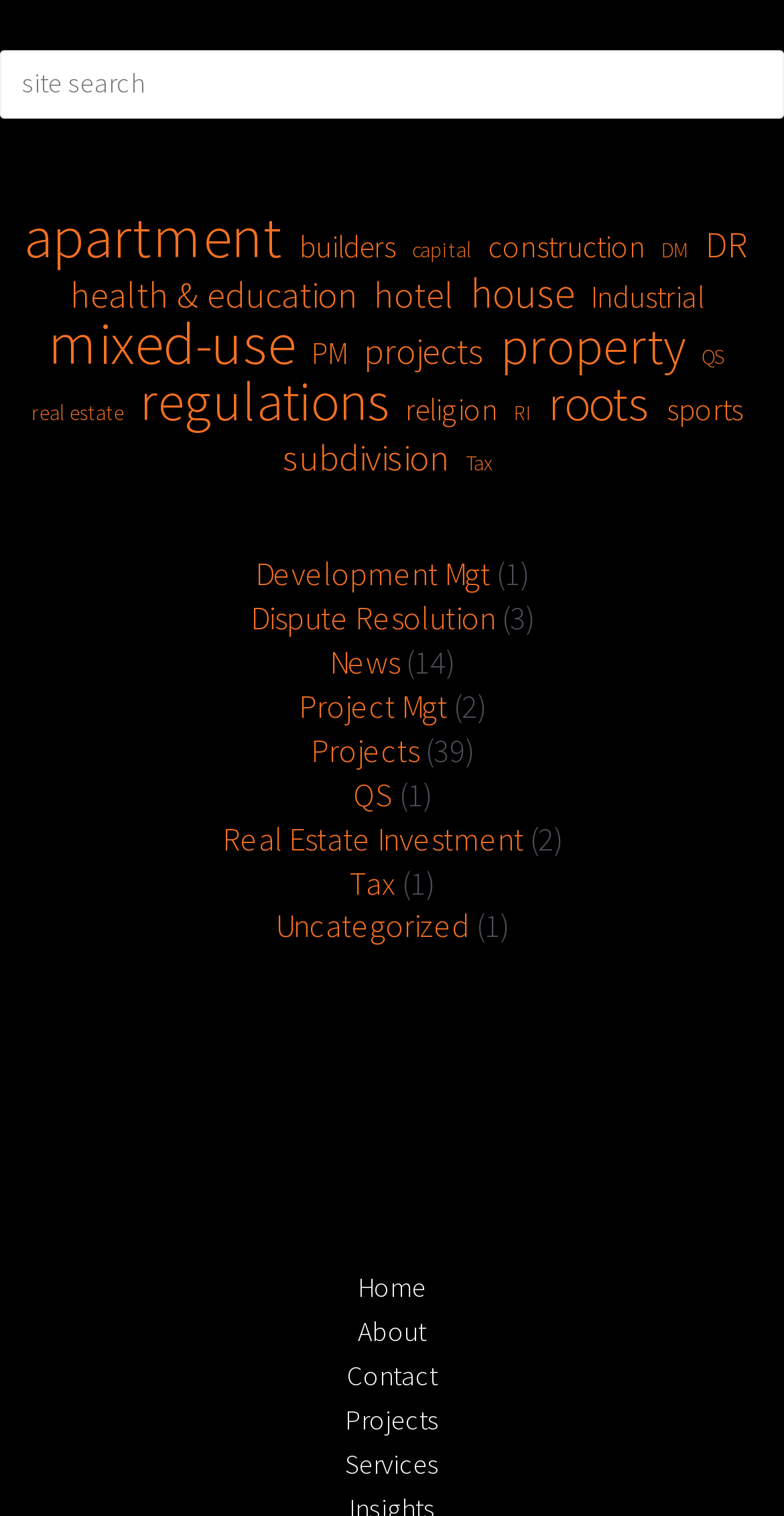Provide a short answer using a single word or phrase for the following question: 
Is there a search function on the webpage?

Yes